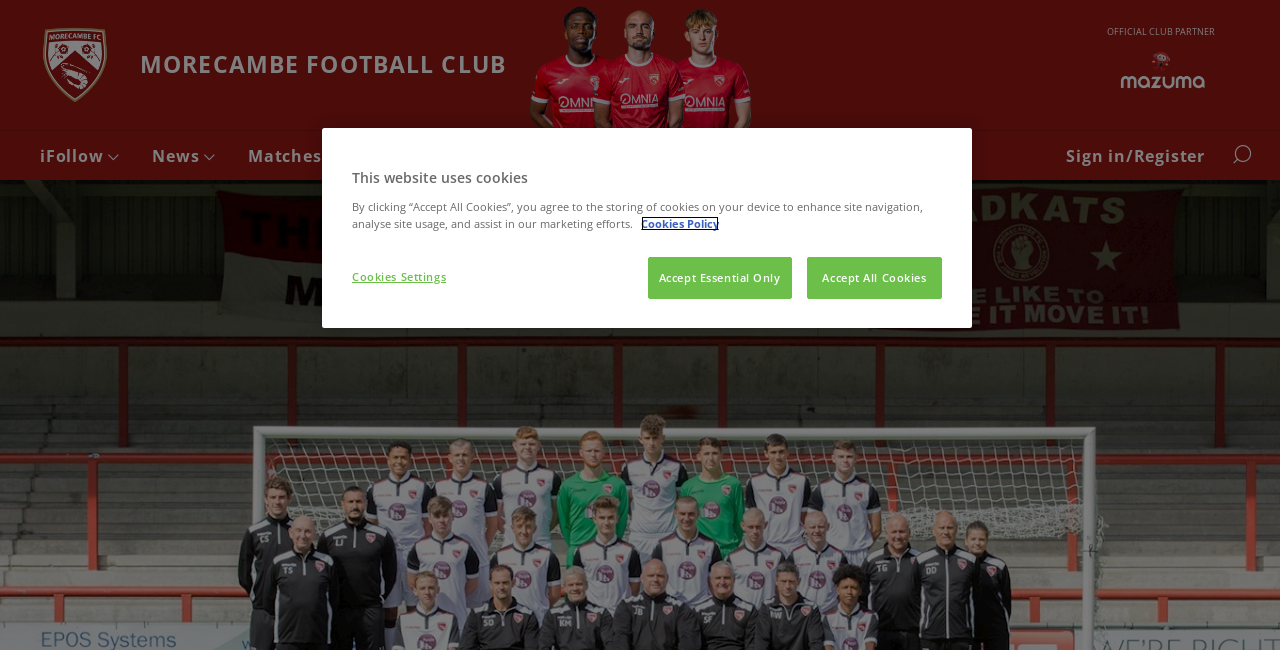Identify the bounding box coordinates necessary to click and complete the given instruction: "Subscribe to the newsletter".

None